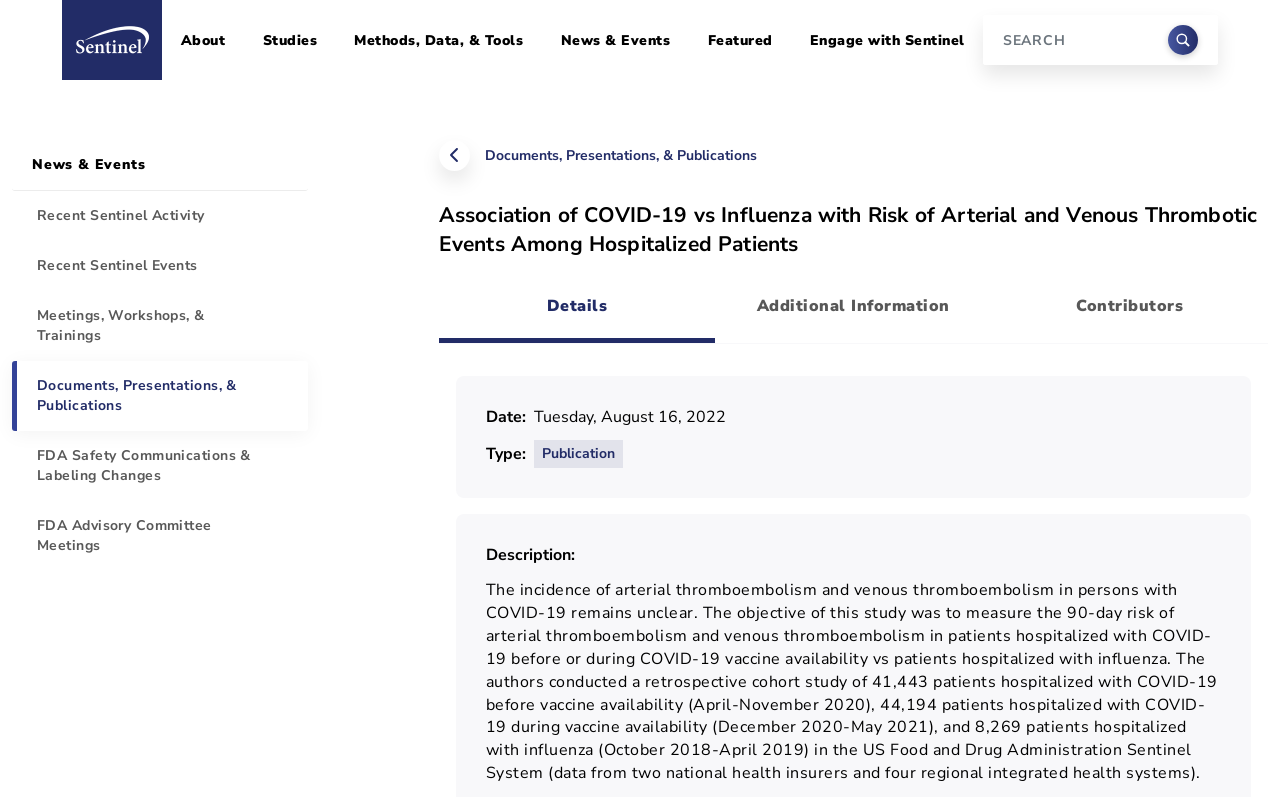Use one word or a short phrase to answer the question provided: 
Are there any links to related news and events on this webpage?

Yes